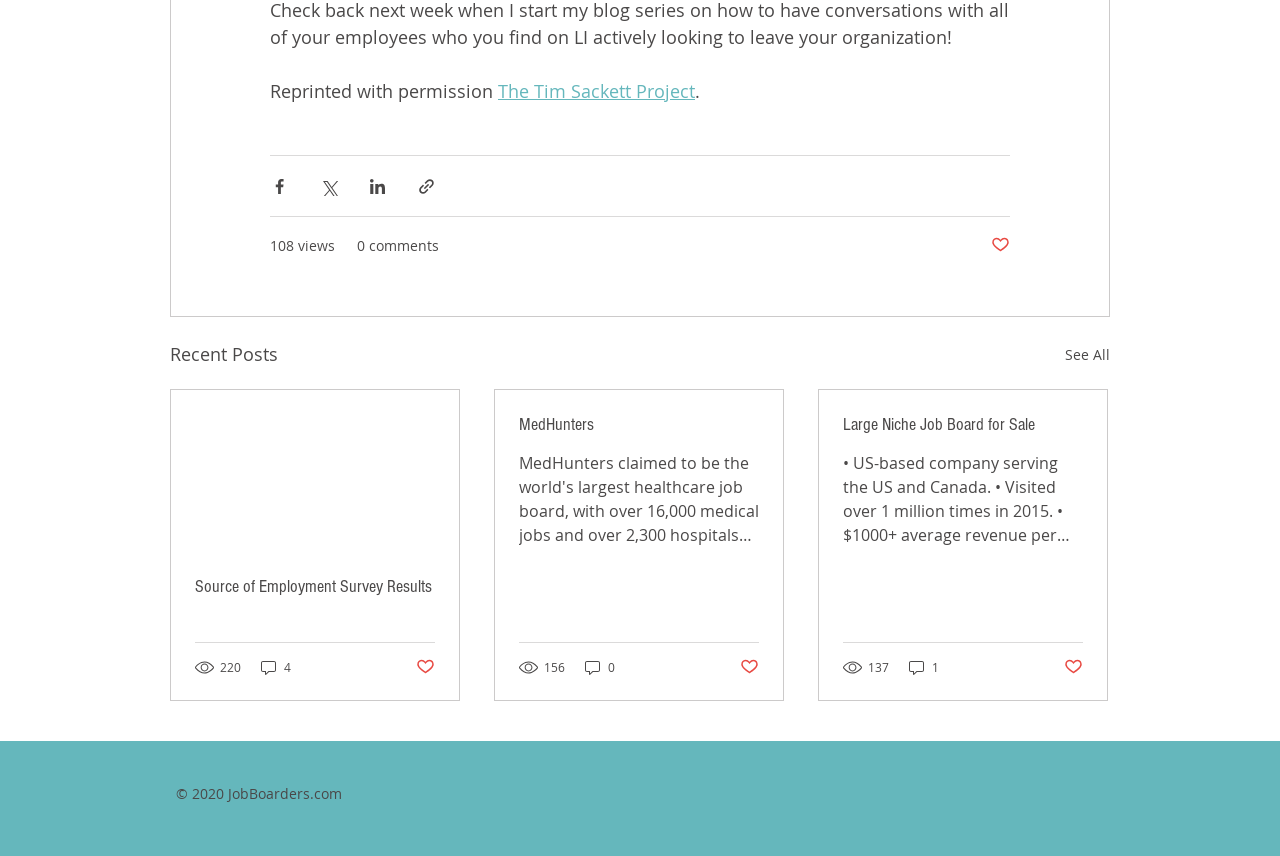Return the bounding box coordinates of the UI element that corresponds to this description: "0 comments". The coordinates must be given as four float numbers in the range of 0 and 1, [left, top, right, bottom].

[0.279, 0.275, 0.343, 0.299]